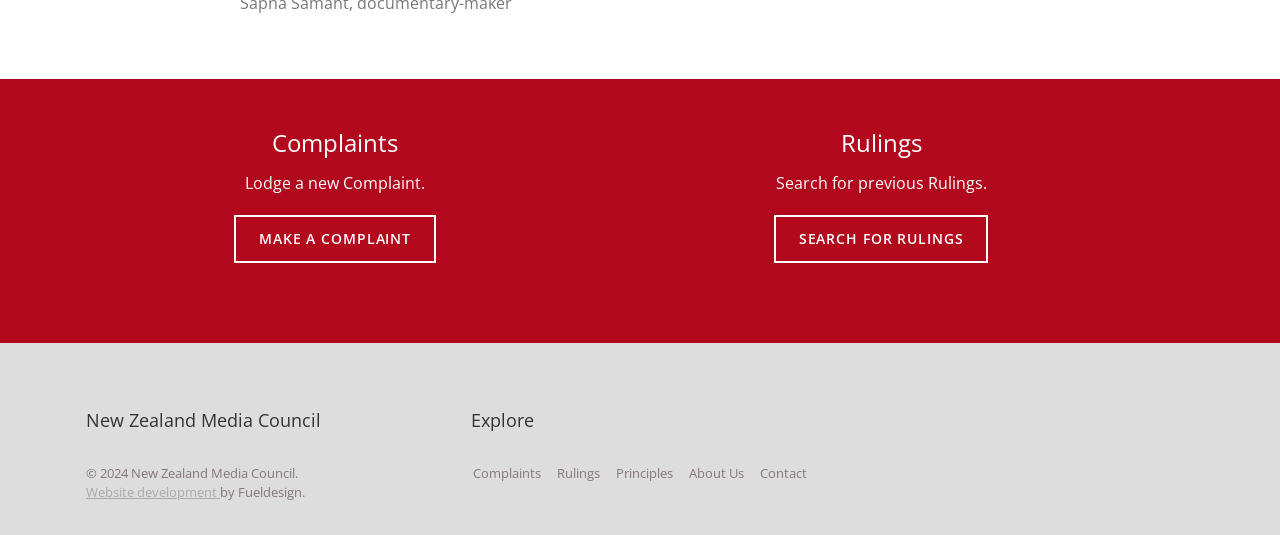Could you determine the bounding box coordinates of the clickable element to complete the instruction: "Explore complaints"? Provide the coordinates as four float numbers between 0 and 1, i.e., [left, top, right, bottom].

[0.37, 0.867, 0.423, 0.901]